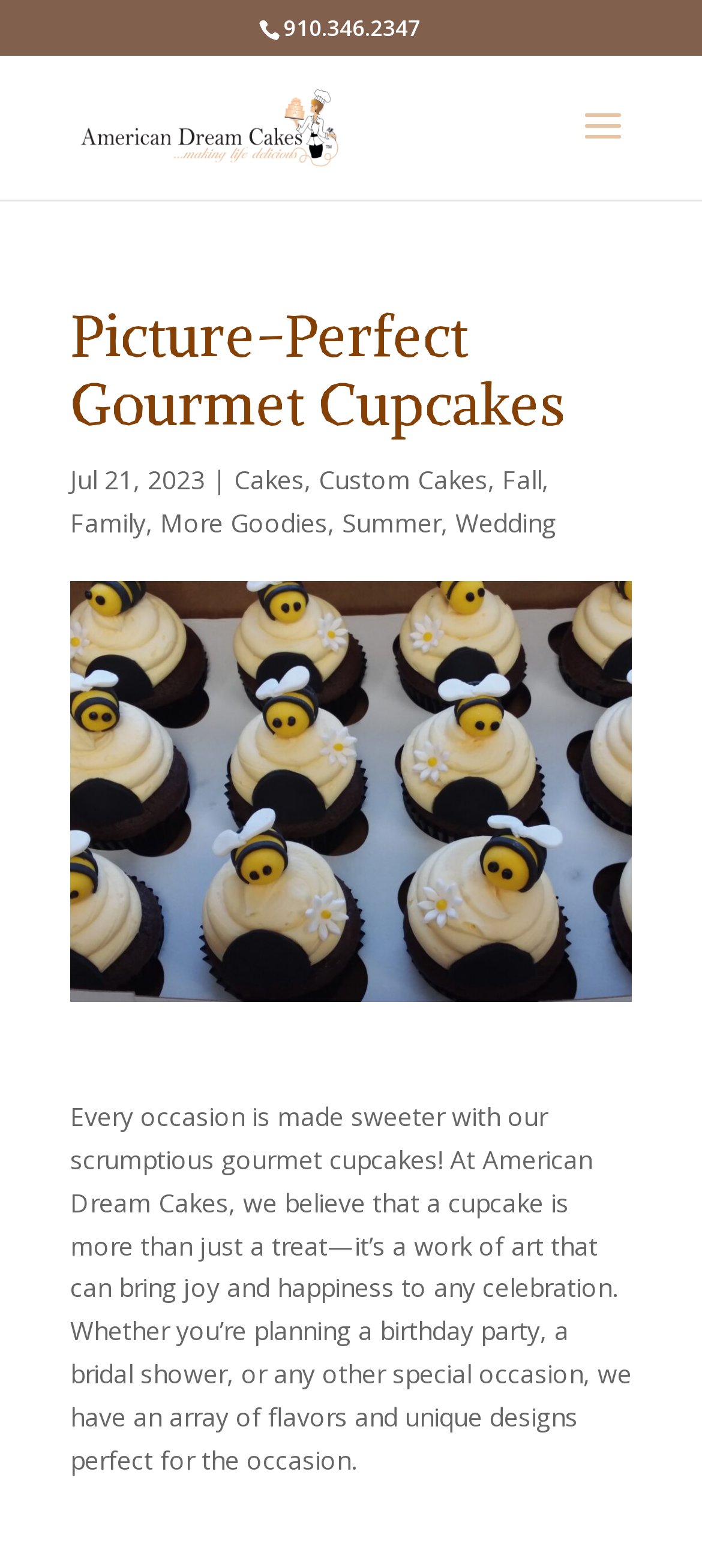What categories of cakes are available?
Provide a detailed and extensive answer to the question.

I inferred this by looking at the link elements with bounding box coordinates [0.333, 0.295, 0.433, 0.316], [0.454, 0.295, 0.695, 0.316], [0.1, 0.322, 0.208, 0.344], etc. which contain the categories 'Custom Cakes', 'Fall', 'Family', etc.